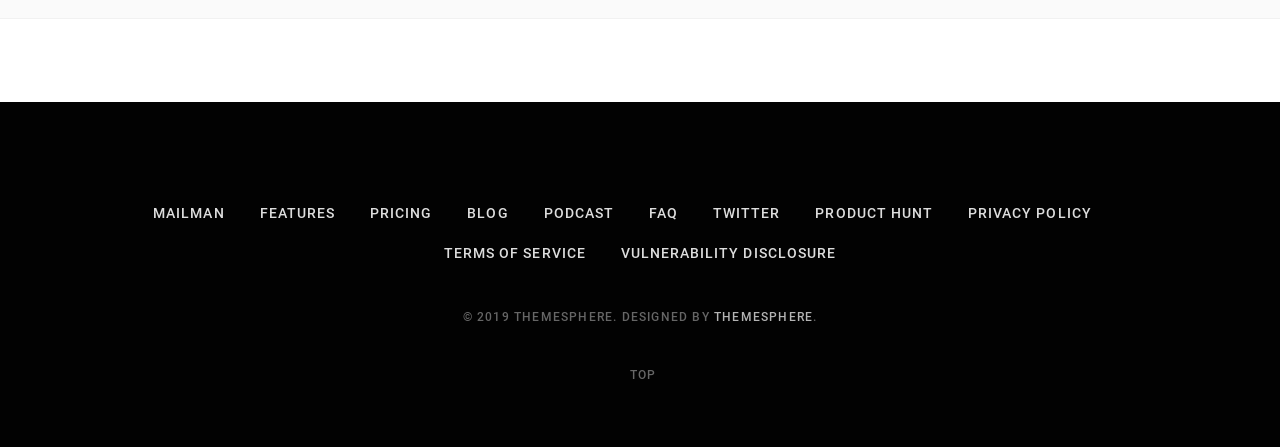Determine the bounding box coordinates of the clickable region to carry out the instruction: "Check the 'Neueste Kommentare' section".

None